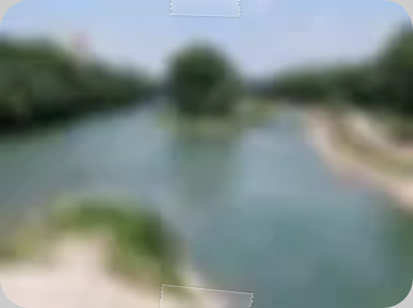What activities are allowed along the riverbanks?
Please use the visual content to give a single word or phrase answer.

bathing and relaxation